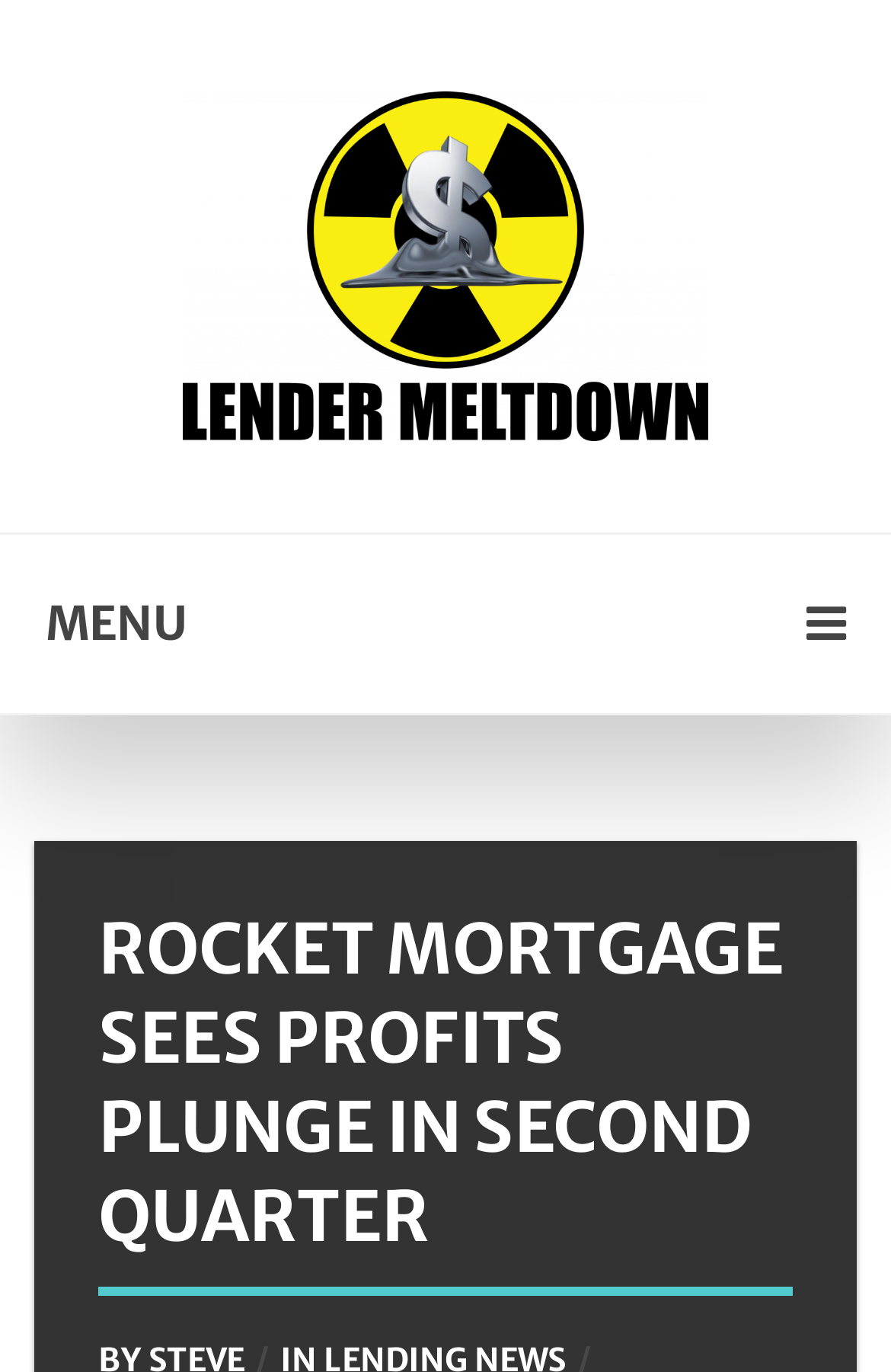Locate the UI element that matches the description alt="Lender Meltdown" in the webpage screenshot. Return the bounding box coordinates in the format (top-left x, top-left y, bottom-right x, bottom-right y), with values ranging from 0 to 1.

[0.0, 0.0, 1.0, 0.39]